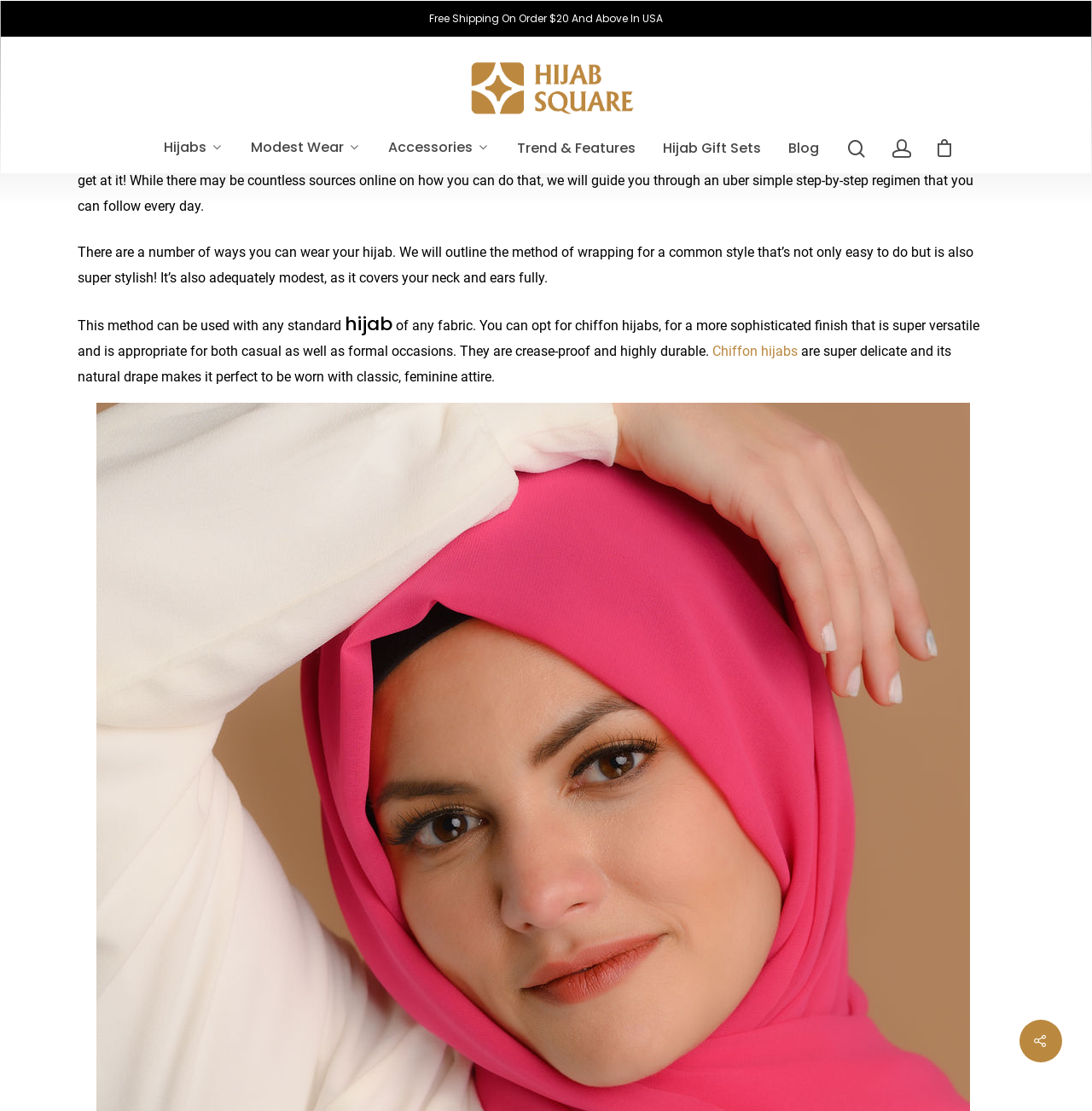Please give a succinct answer to the question in one word or phrase:
What is the website's main topic?

Hijab